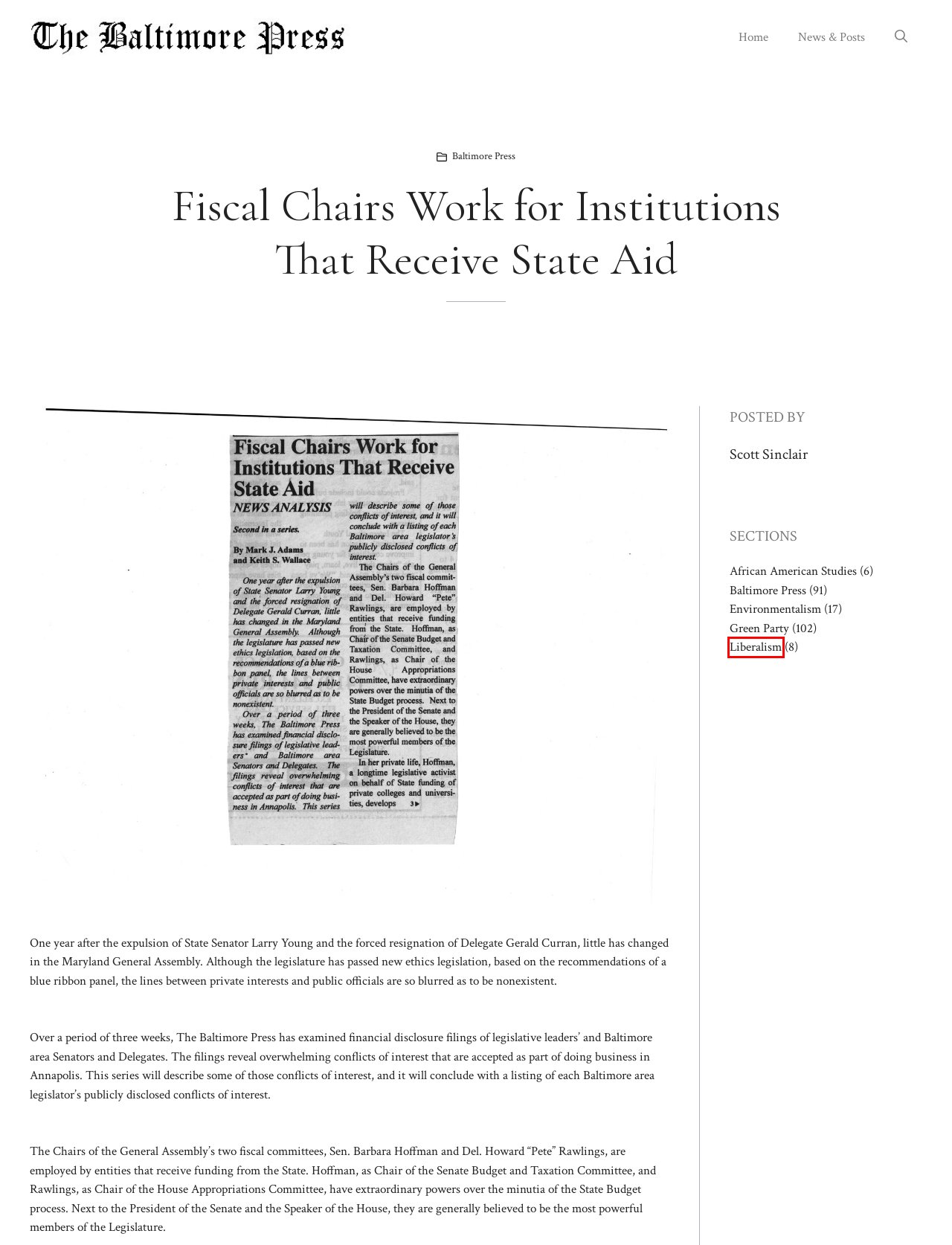Review the webpage screenshot provided, noting the red bounding box around a UI element. Choose the description that best matches the new webpage after clicking the element within the bounding box. The following are the options:
A. Liberalism Archives ⋆ The Baltimore Press
B. Green Party Archives ⋆ The Baltimore Press
C. Blog ⋆ The Baltimore Press
D. Home ⋆ The Baltimore Press
E. African American Studies Archives ⋆ The Baltimore Press
F. The Baltimore Sun Crosses the Line ⋆ The Baltimore Press
G. Baltimore's History Black Newspaper
H. Environmentalism Archives ⋆ The Baltimore Press

A